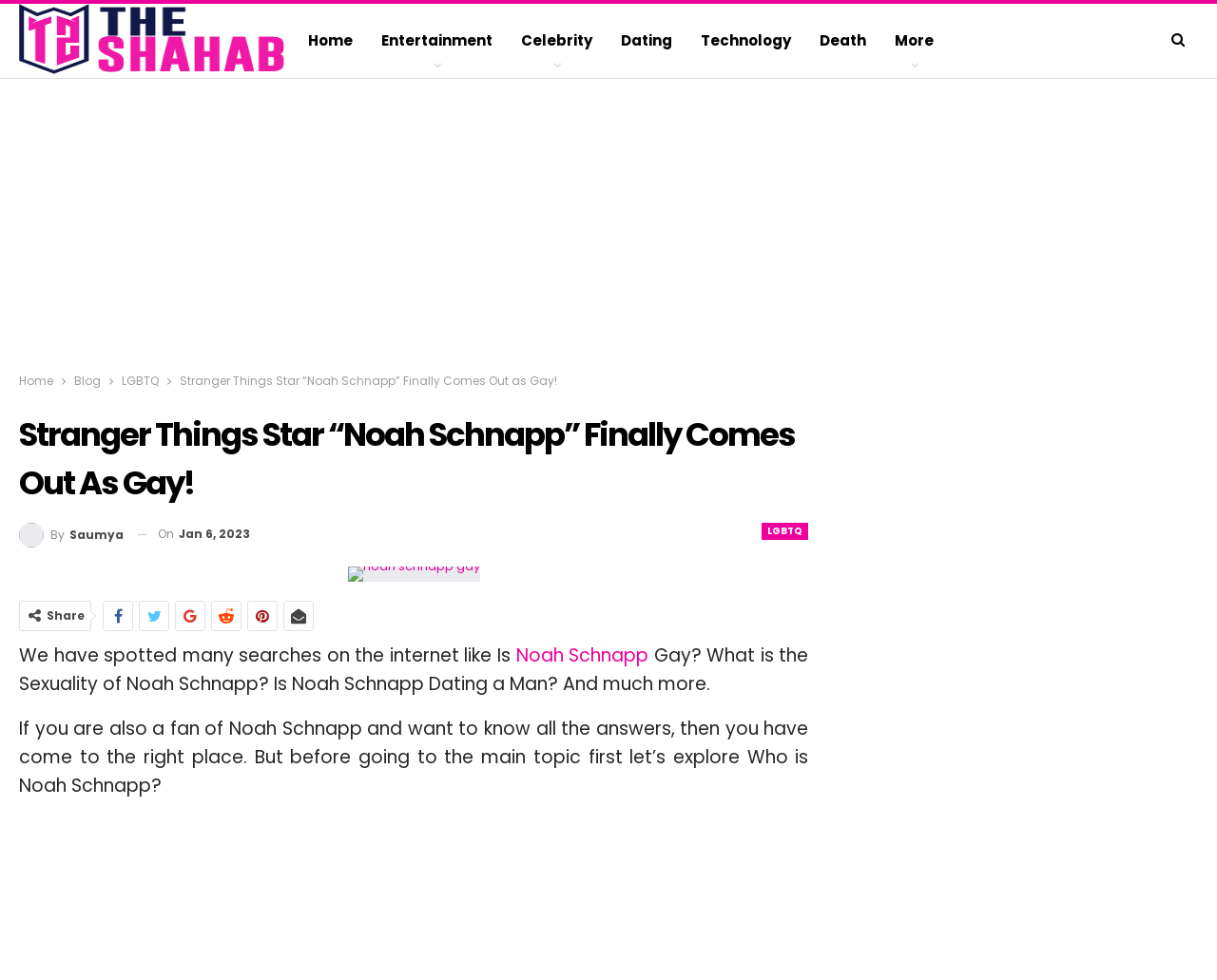Locate the UI element described by aria-label="Advertisement" name="aswift_1" title="Advertisement" in the provided webpage screenshot. Return the bounding box coordinates in the format (top-left x, top-left y, bottom-right x, bottom-right y), ensuring all values are between 0 and 1.

[0.031, 0.09, 0.969, 0.362]